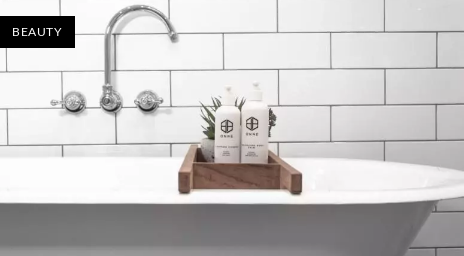Break down the image into a detailed narrative.

This serene image showcases a beautifully designed bathroom setting, emphasizing a luxurious and relaxing atmosphere. At the forefront, a pristine white bathtub is centered against a backdrop of elegant white subway tiles, creating a clean and modern aesthetic. A wooden tray rests atop the rim of the tub, displaying two sleek bottles of beauty products, thoughtfully adorned with minimalistic branding. The addition of a small plant adds a touch of nature and freshness to the scene, enhancing the sense of tranquility. The image is highlighted with the keyword “BEAUTY” in a prominent black box, suggesting that the featured products are part of a curated beauty regimen, perfect for an indulgent self-care moment. This setting invites relaxation and a little pampering, making it an ideal representation for content related to skincare and beauty routines.